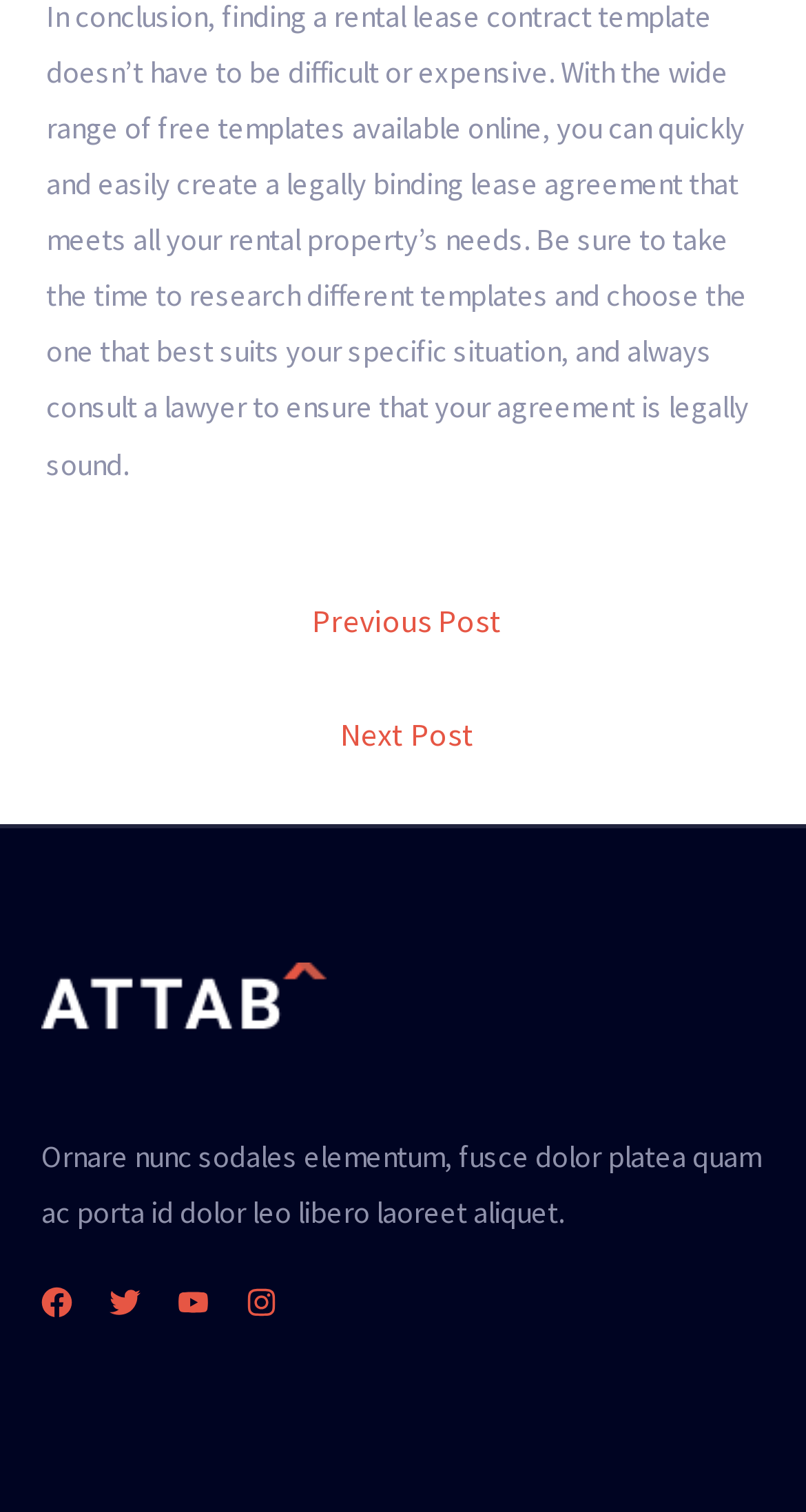Use a single word or phrase to answer the question: 
What is the position of the 'Post navigation' section?

Top